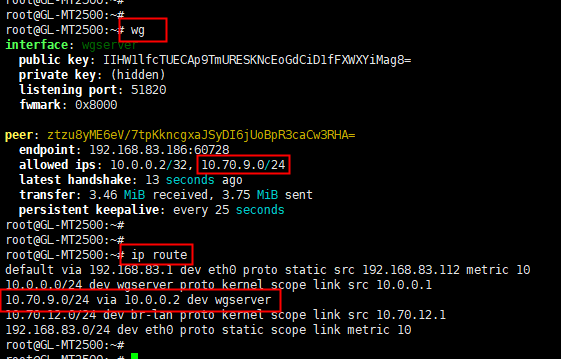What is the purpose of the highlighted text in the terminal interface?
Please provide a detailed and thorough answer to the question.

The highlighted text in the terminal interface is used to emphasize critical configuration parameters and system responses, providing a comprehensive overview of the WireGuard connectivity status and networking details.